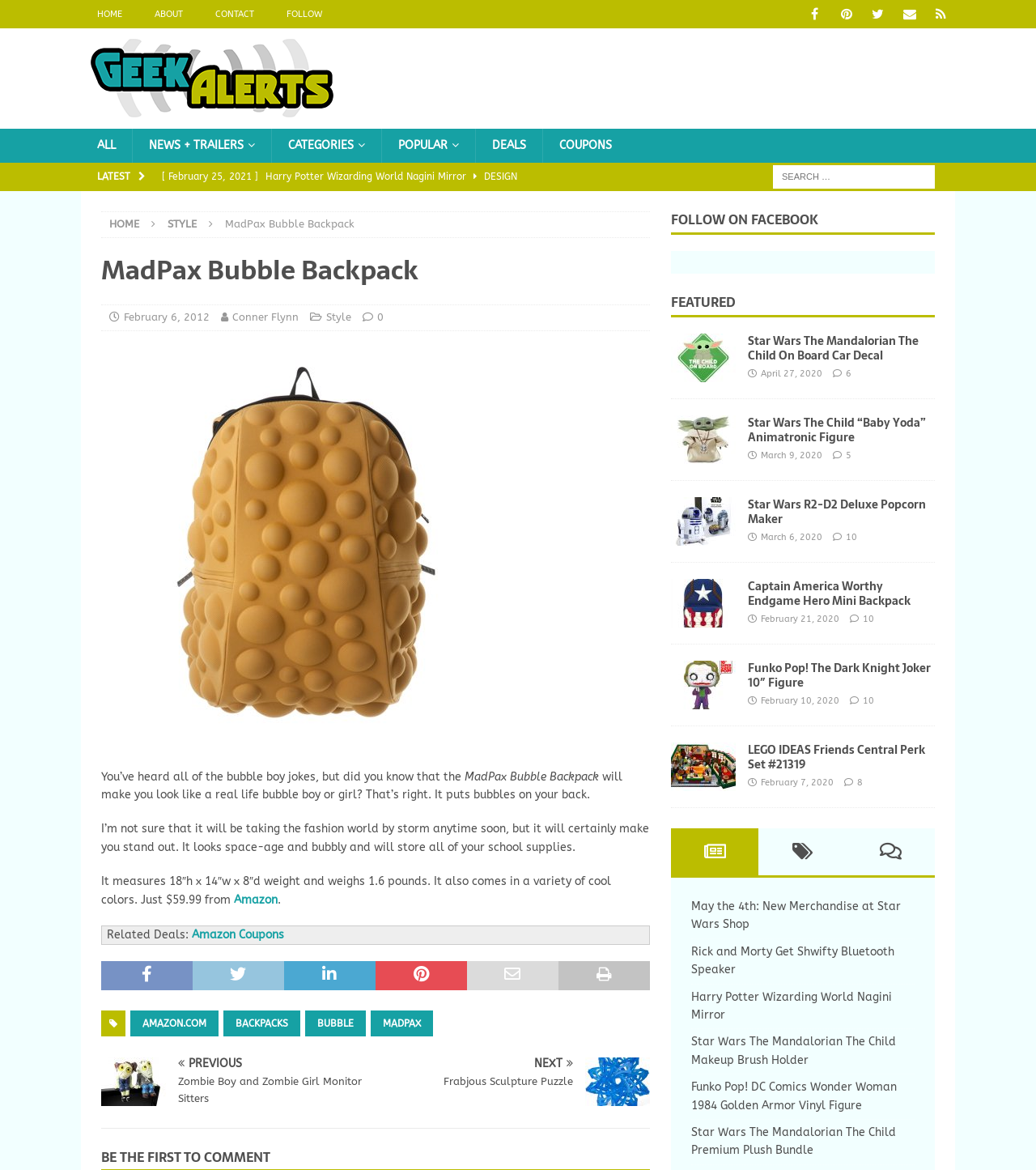How much does the backpack cost?
Examine the image and give a concise answer in one word or a short phrase.

$59.99